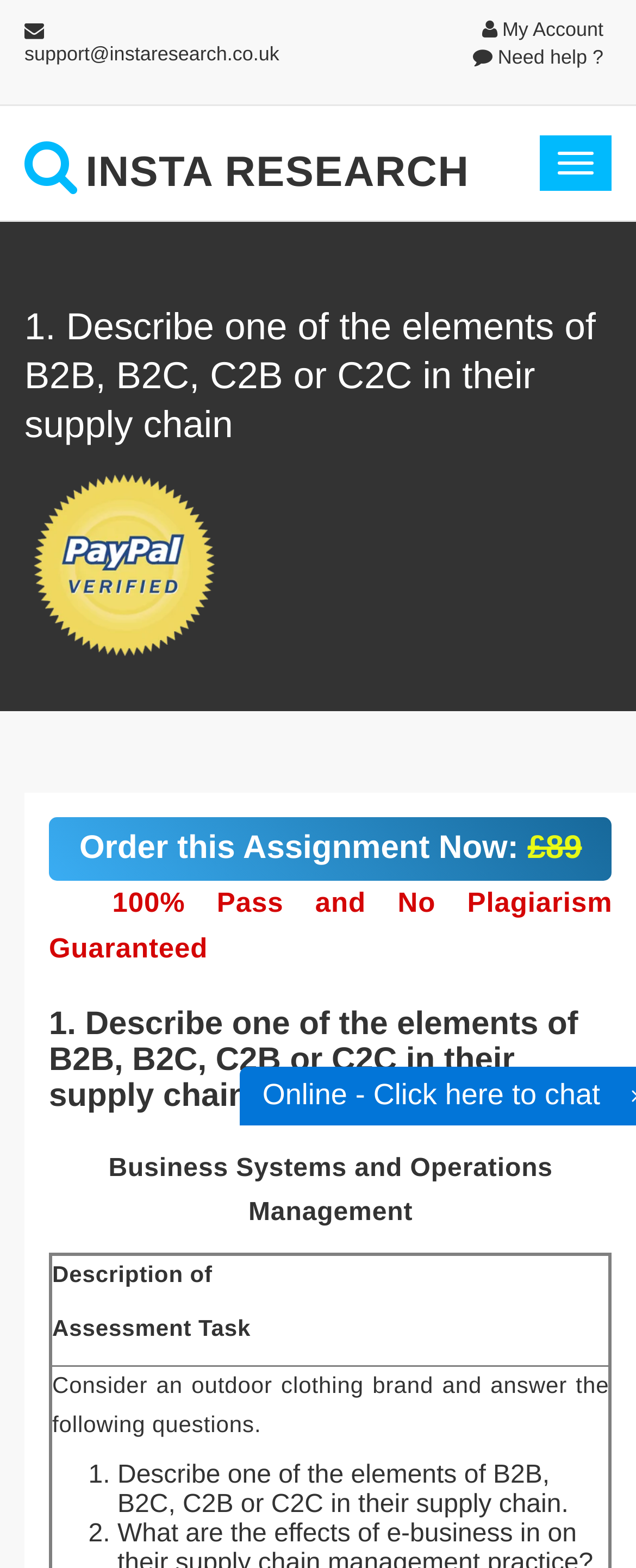Identify the bounding box of the UI element described as follows: "Basketball Players". Provide the coordinates as four float numbers in the range of 0 to 1 [left, top, right, bottom].

None